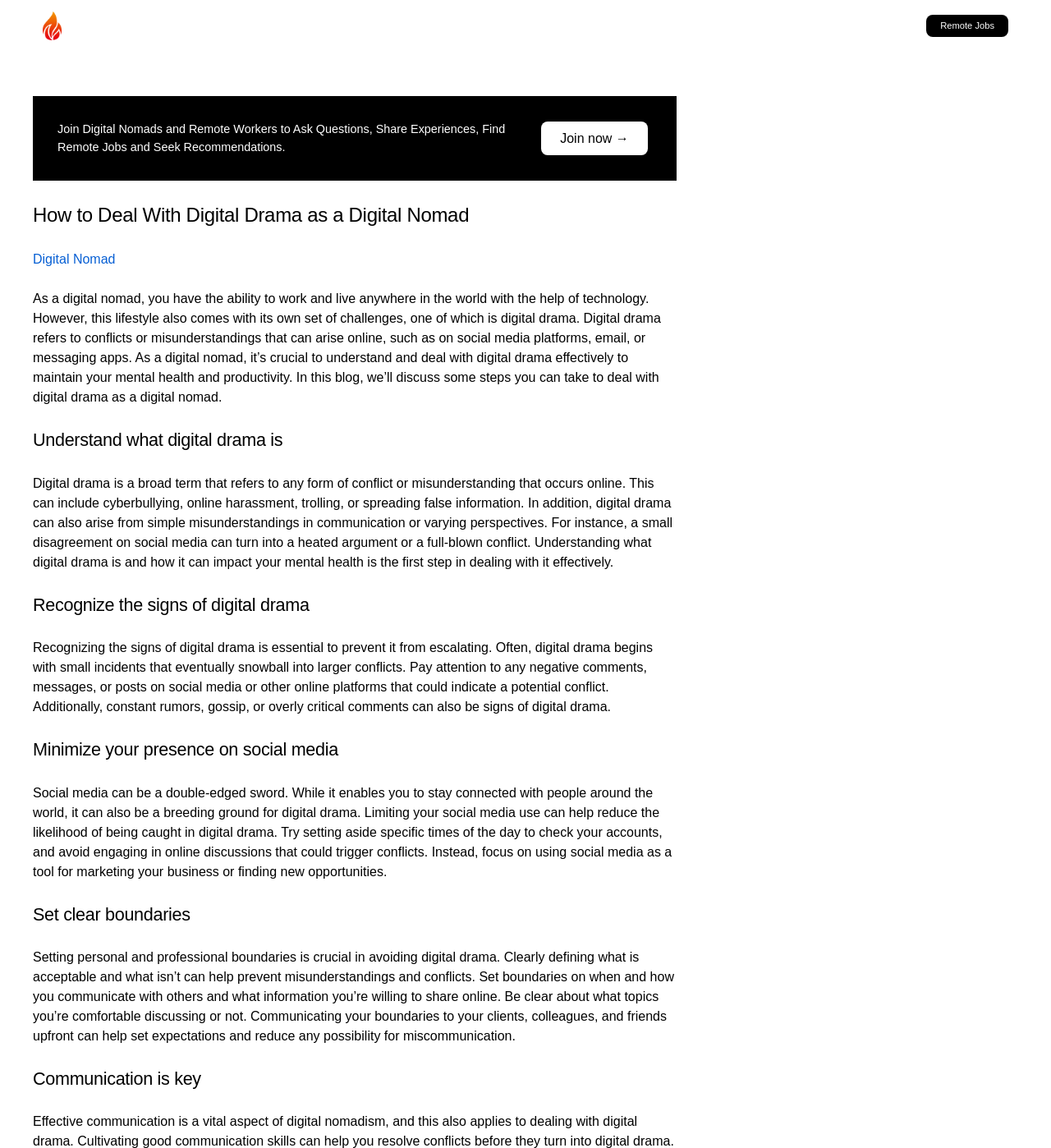Predict the bounding box coordinates for the UI element described as: "Daring Cities 2024". The coordinates should be four float numbers between 0 and 1, presented as [left, top, right, bottom].

None